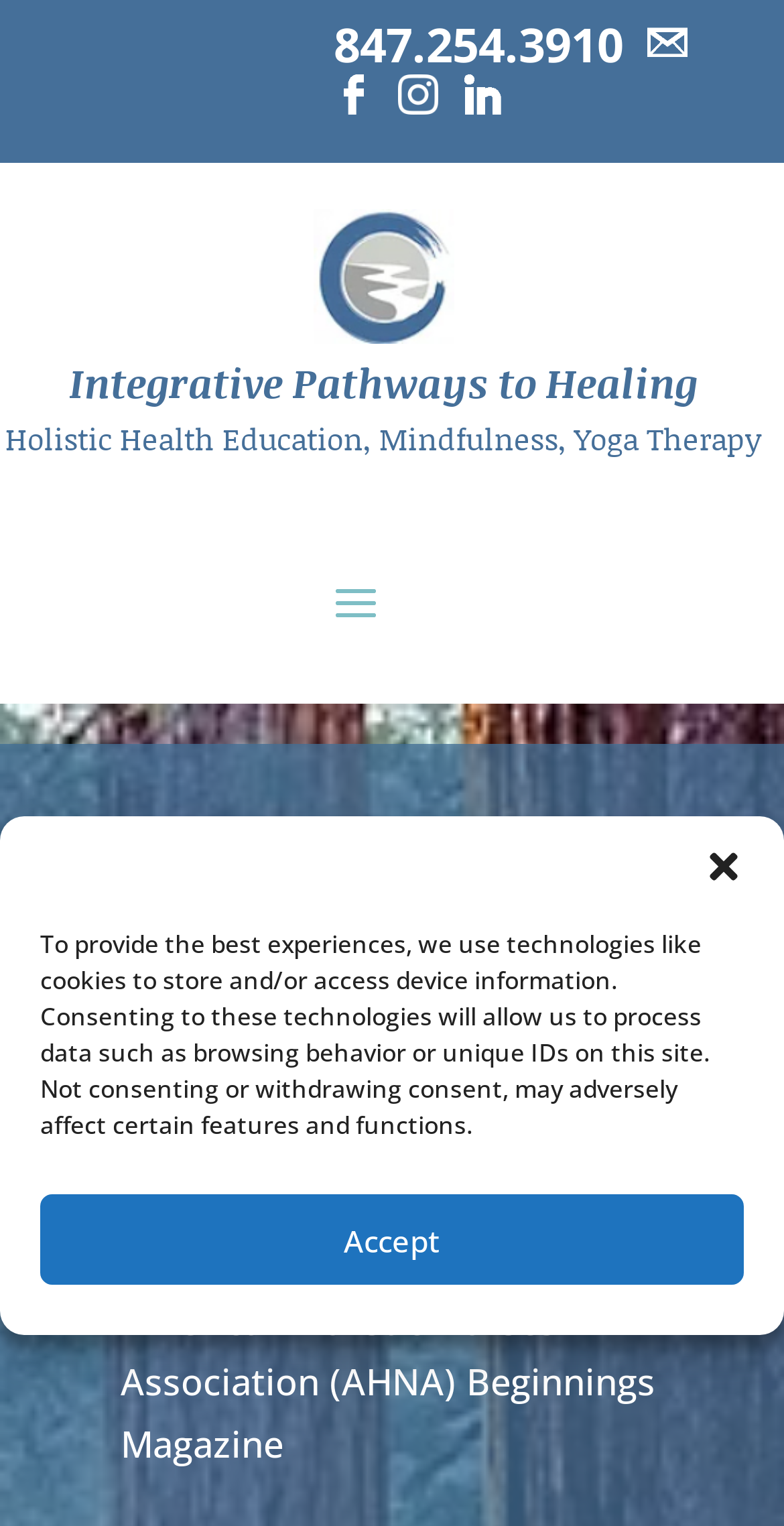Please give a succinct answer to the question in one word or phrase:
What is the phone number on the webpage?

847.254.3910